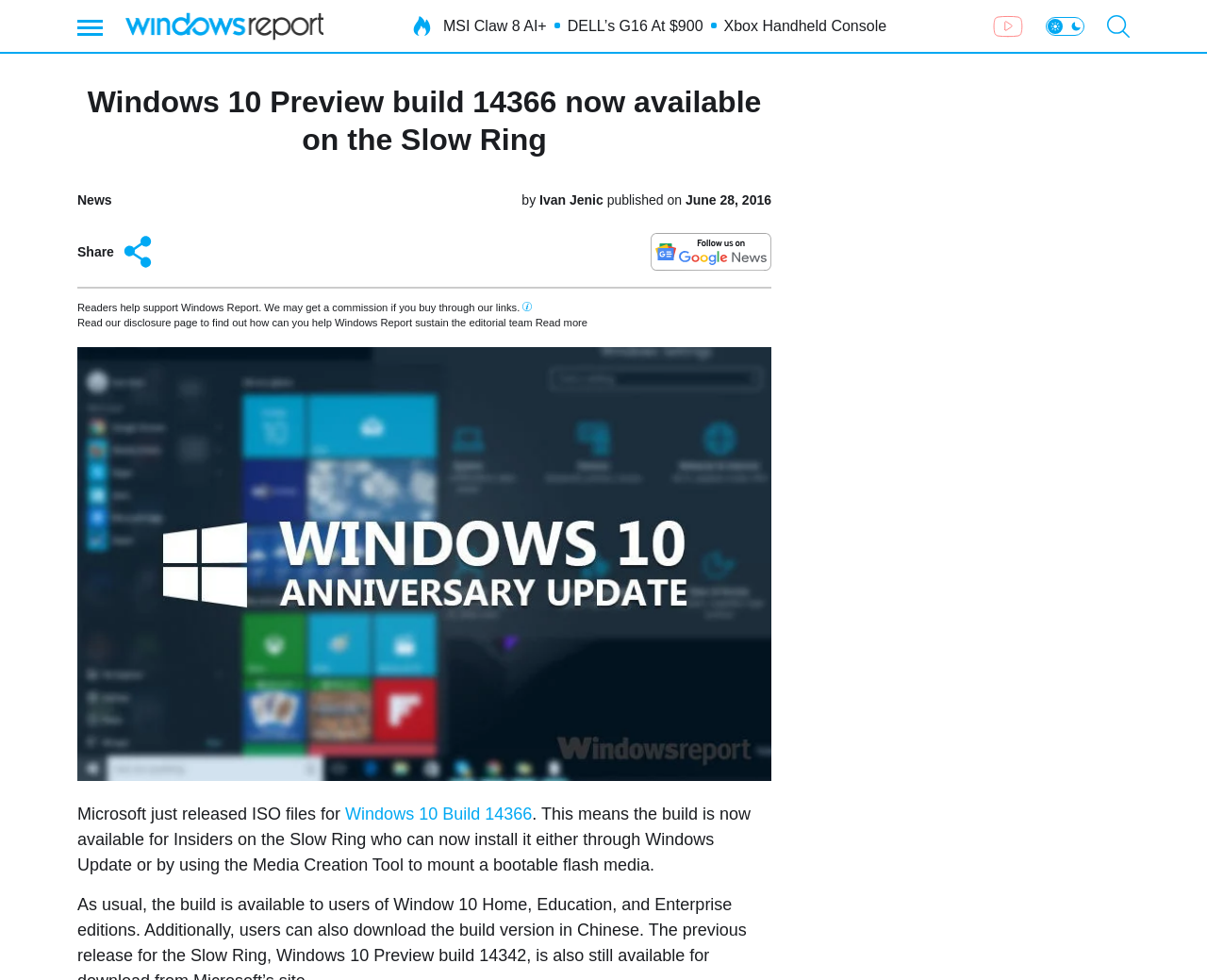Pinpoint the bounding box coordinates of the area that must be clicked to complete this instruction: "Read Affiliate Disclosure".

[0.444, 0.323, 0.487, 0.335]